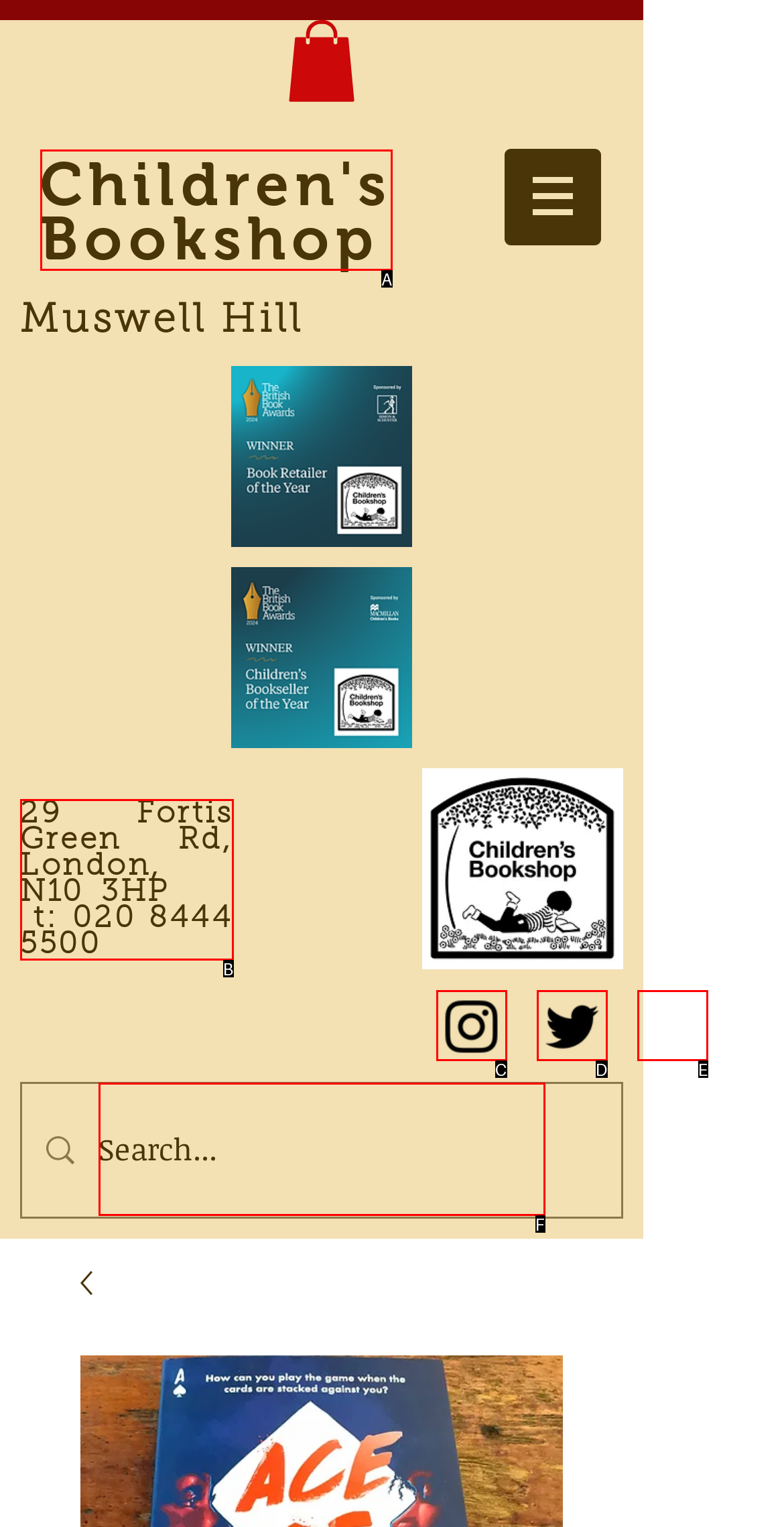Select the option that matches this description: aria-label="Search..." name="q" placeholder="Search..."
Answer by giving the letter of the chosen option.

F